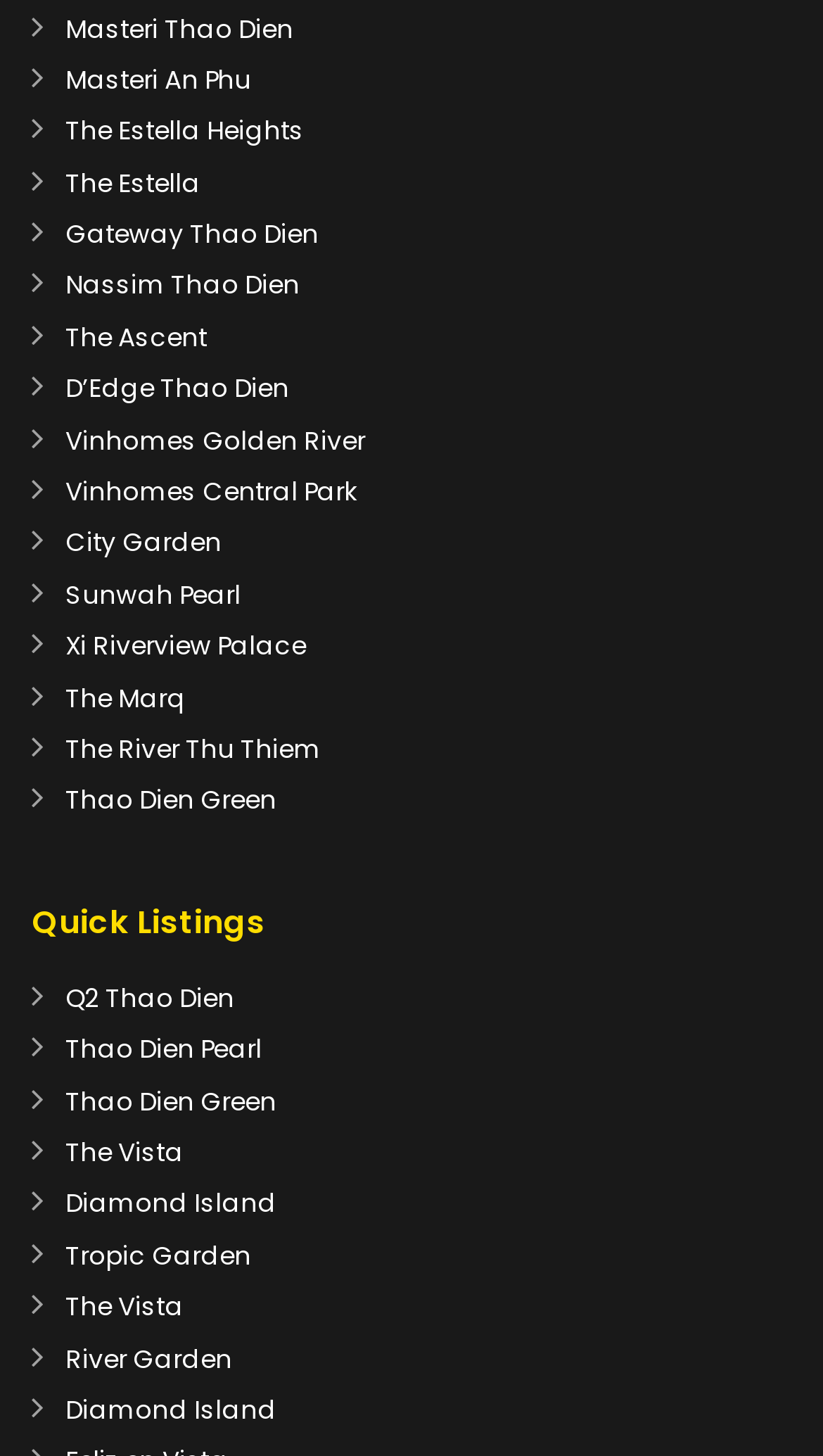Please determine the bounding box coordinates of the element to click on in order to accomplish the following task: "View Masteri Thao Dien". Ensure the coordinates are four float numbers ranging from 0 to 1, i.e., [left, top, right, bottom].

[0.079, 0.007, 0.356, 0.031]